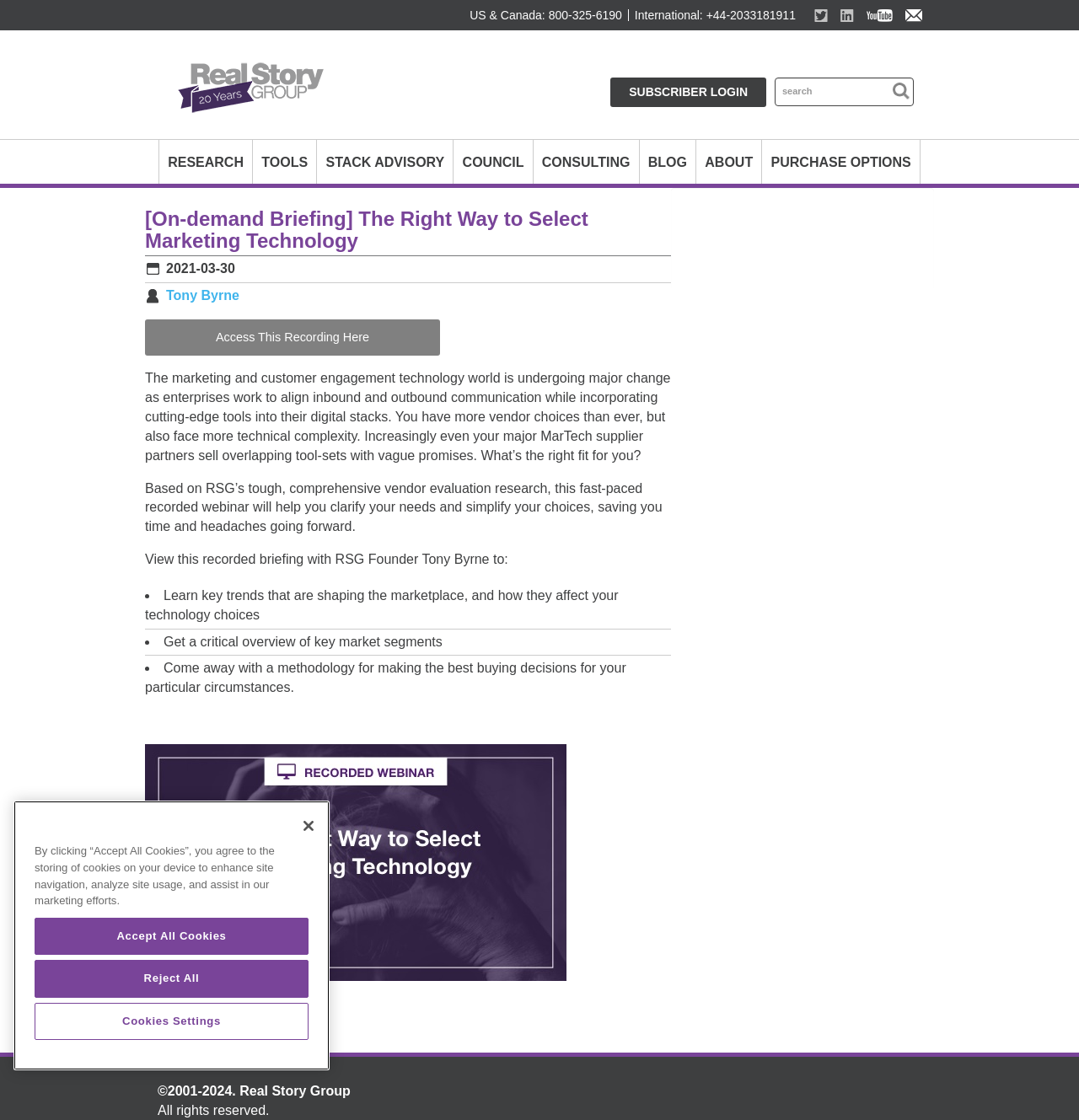Please identify the bounding box coordinates of the clickable element to fulfill the following instruction: "Read the article about preparing your retail store for inclement weather". The coordinates should be four float numbers between 0 and 1, i.e., [left, top, right, bottom].

None